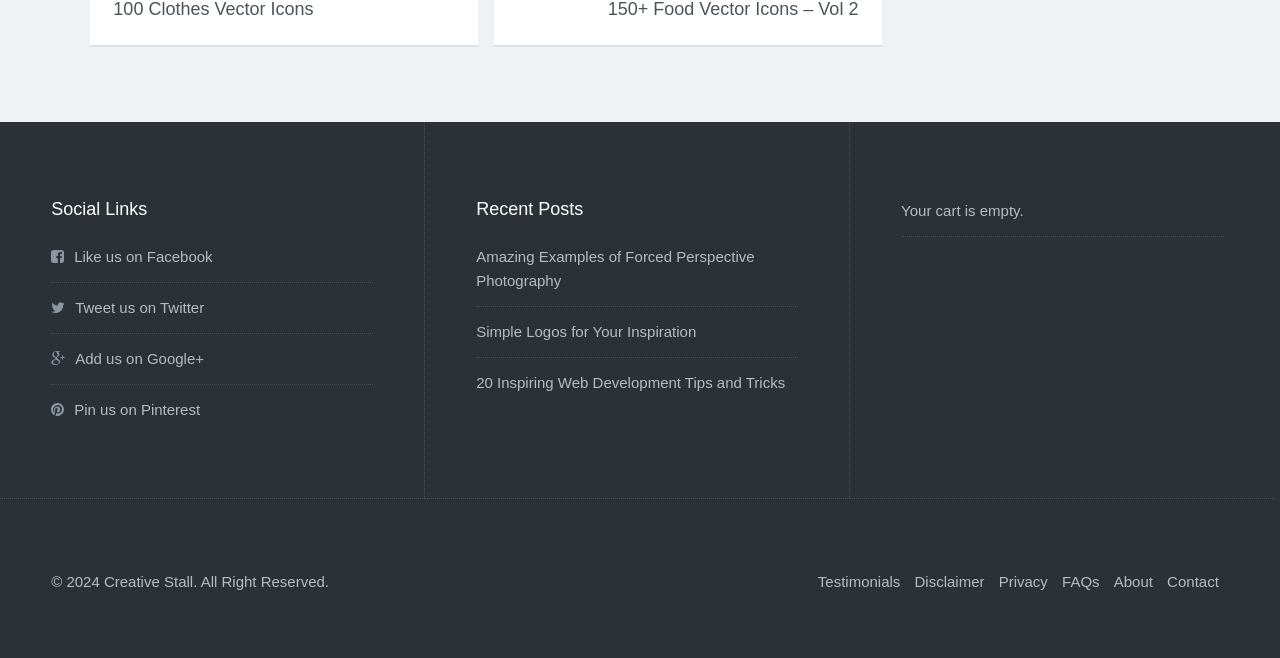Please determine the bounding box coordinates of the clickable area required to carry out the following instruction: "Contact us". The coordinates must be four float numbers between 0 and 1, represented as [left, top, right, bottom].

[0.912, 0.871, 0.952, 0.897]